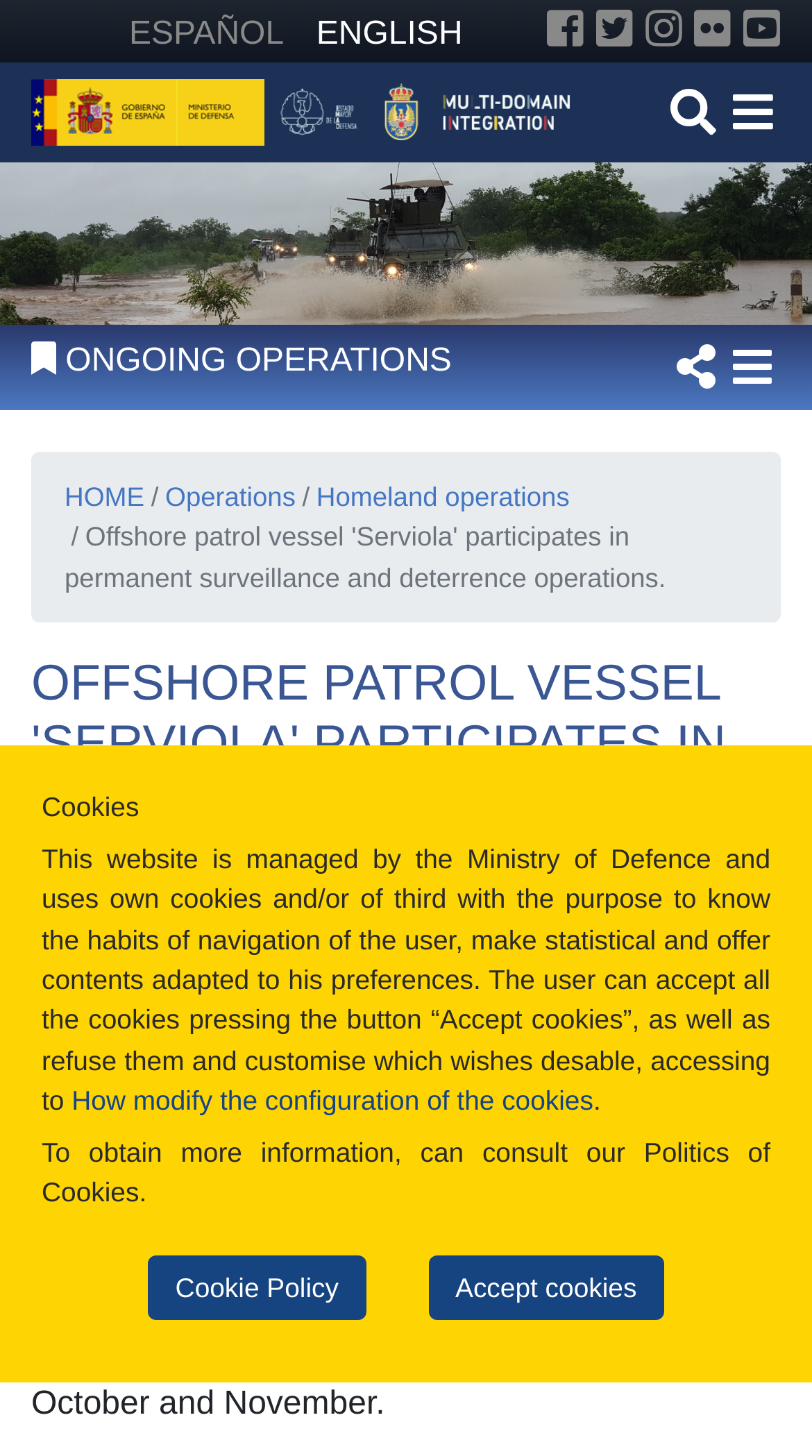Provide the bounding box coordinates of the HTML element this sentence describes: "Cookie Policy". The bounding box coordinates consist of four float numbers between 0 and 1, i.e., [left, top, right, bottom].

[0.183, 0.862, 0.45, 0.907]